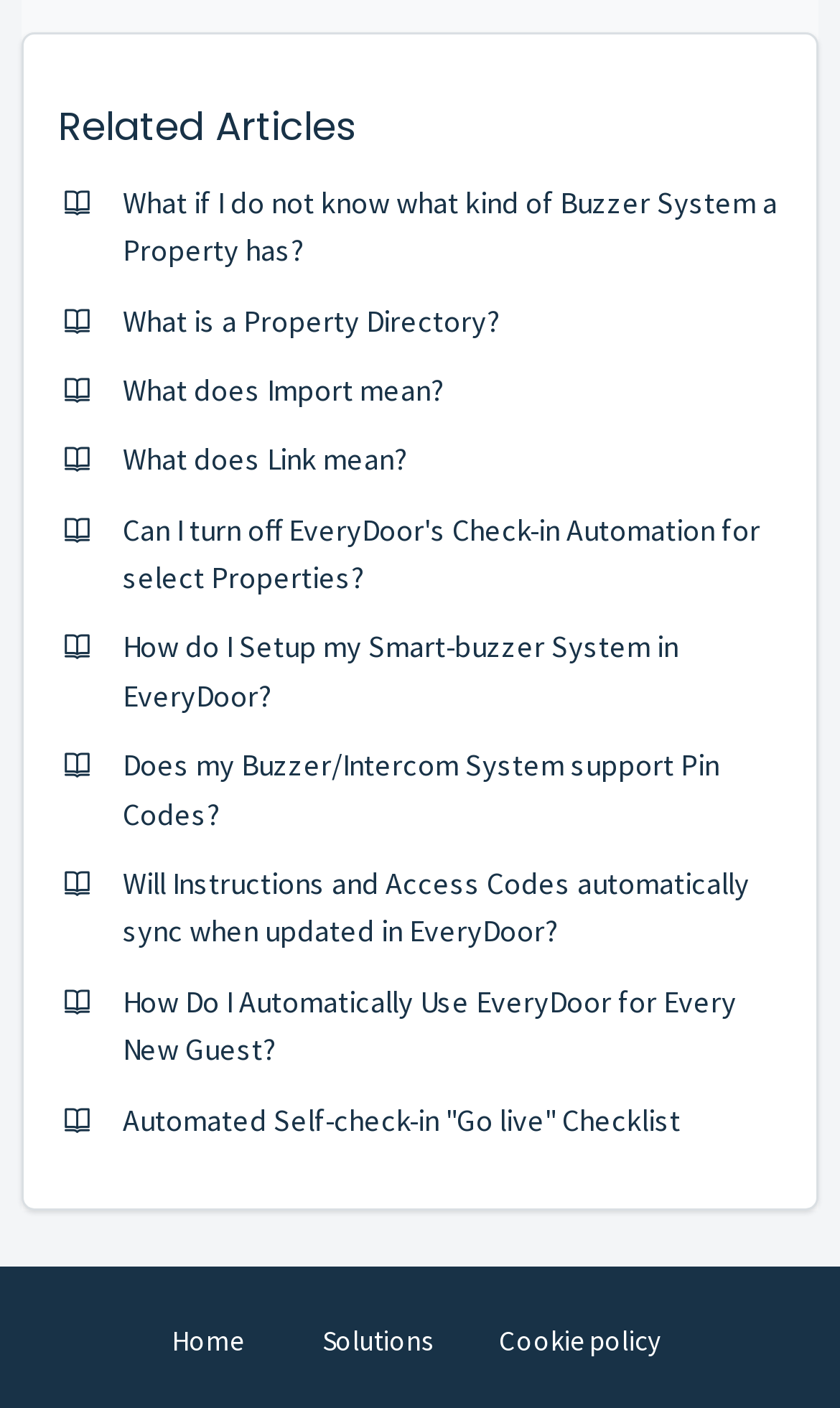Respond to the question below with a single word or phrase:
What is the topic of the question 'What if I do not know what kind of Buzzer System a Property has?'?

Buzzer System